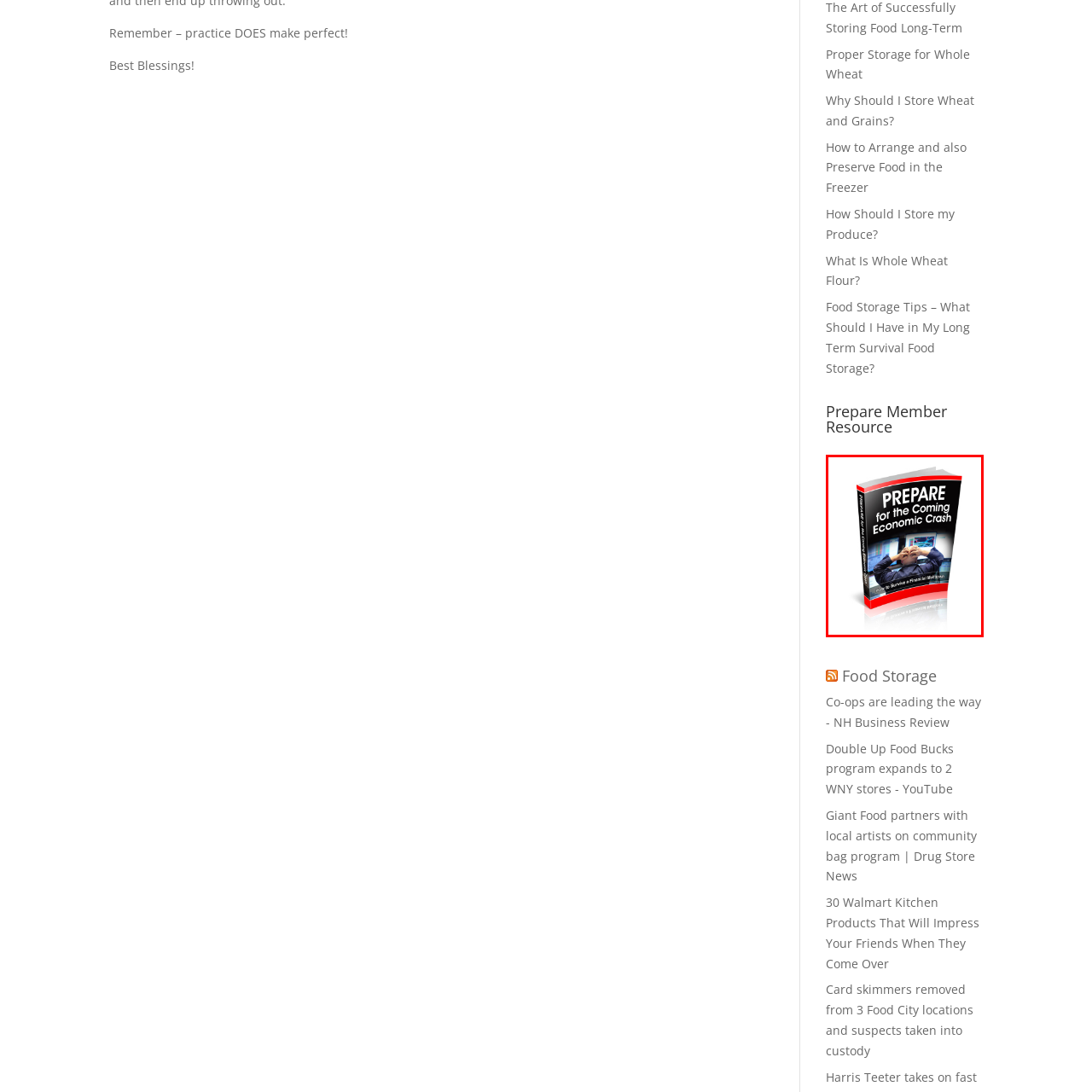Look at the area within the red bounding box, provide a one-word or phrase response to the following question: What is the subtitle of the book?

How to Survive a Financial Meltdown